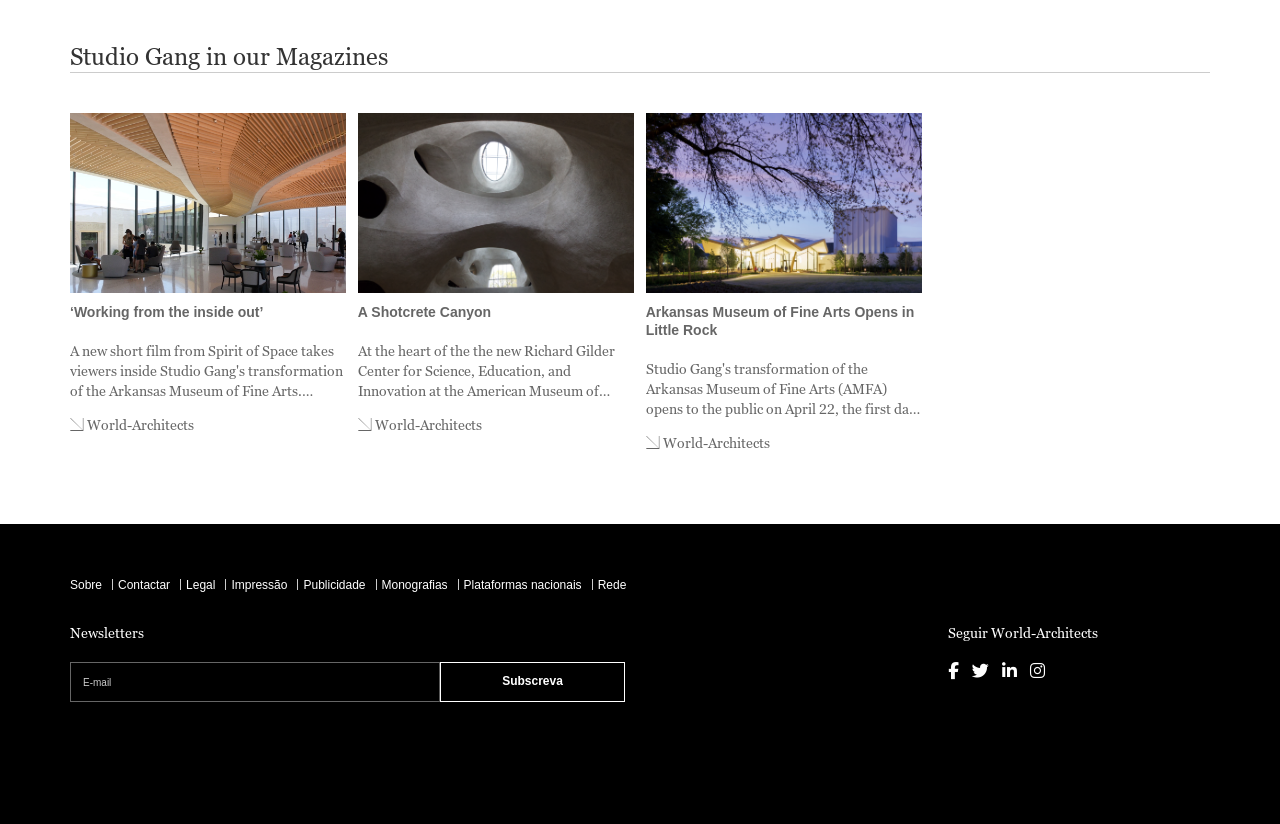What is the main topic of the webpage?
Provide an in-depth answer to the question, covering all aspects.

The main topic of the webpage is Studio Gang, which is evident from the heading 'Studio Gang in our Magazines' at the top of the page. This heading suggests that the webpage is about Studio Gang's projects or news featured in magazines.